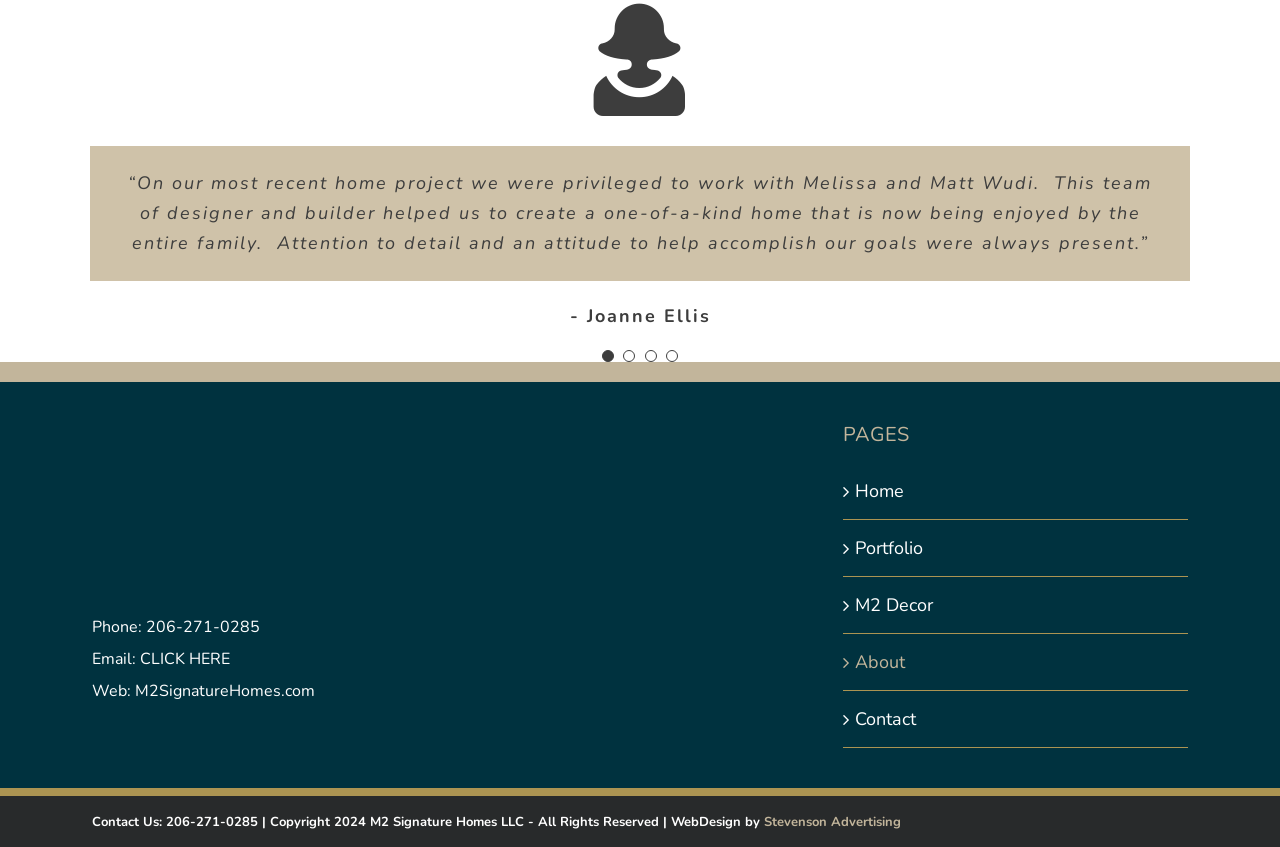Locate the bounding box coordinates of the element you need to click to accomplish the task described by this instruction: "Click the 'CLICK HERE' email link".

[0.109, 0.766, 0.18, 0.791]